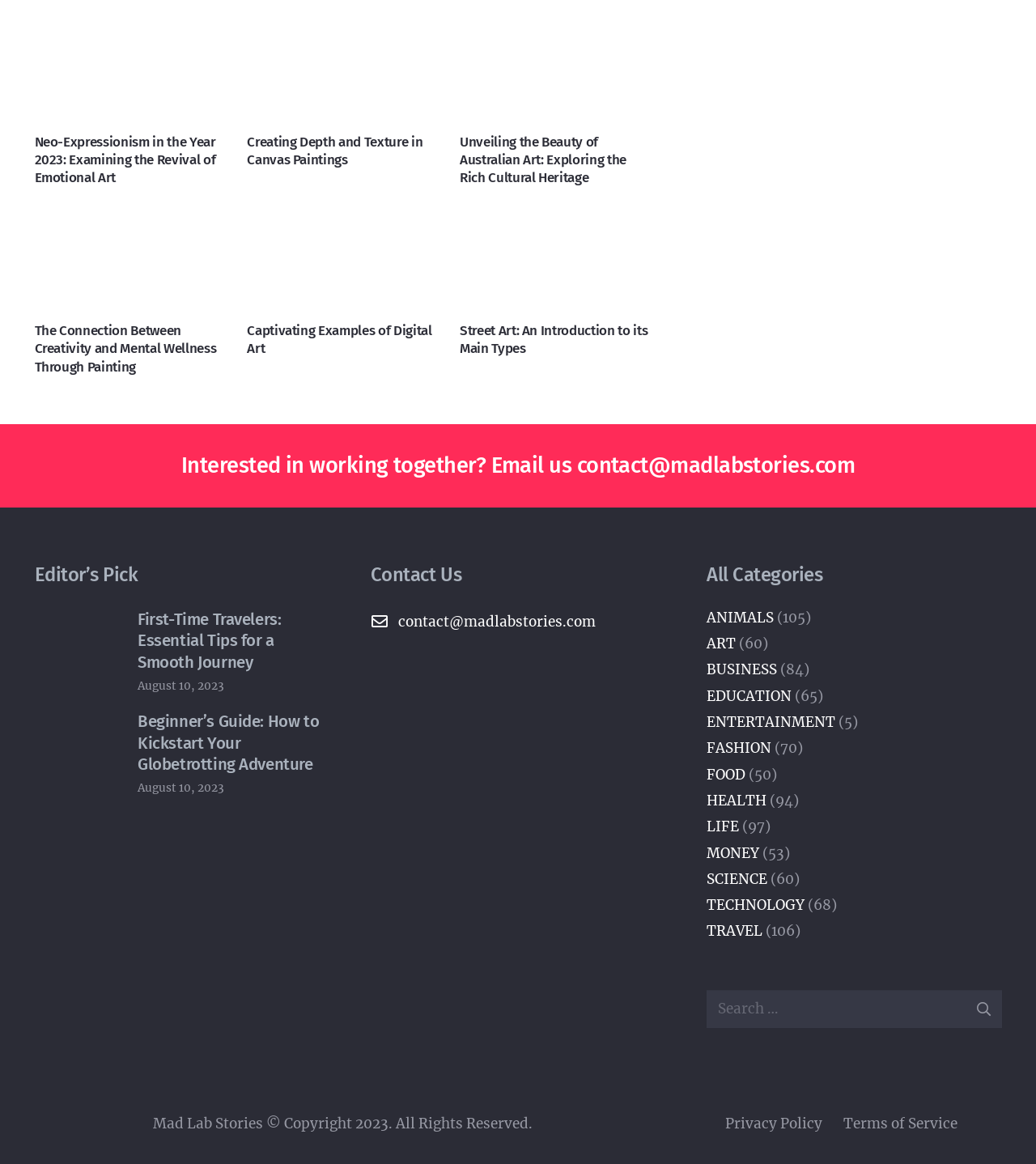What is the topic of the first article?
Answer with a single word or phrase by referring to the visual content.

Neo-Expressionism